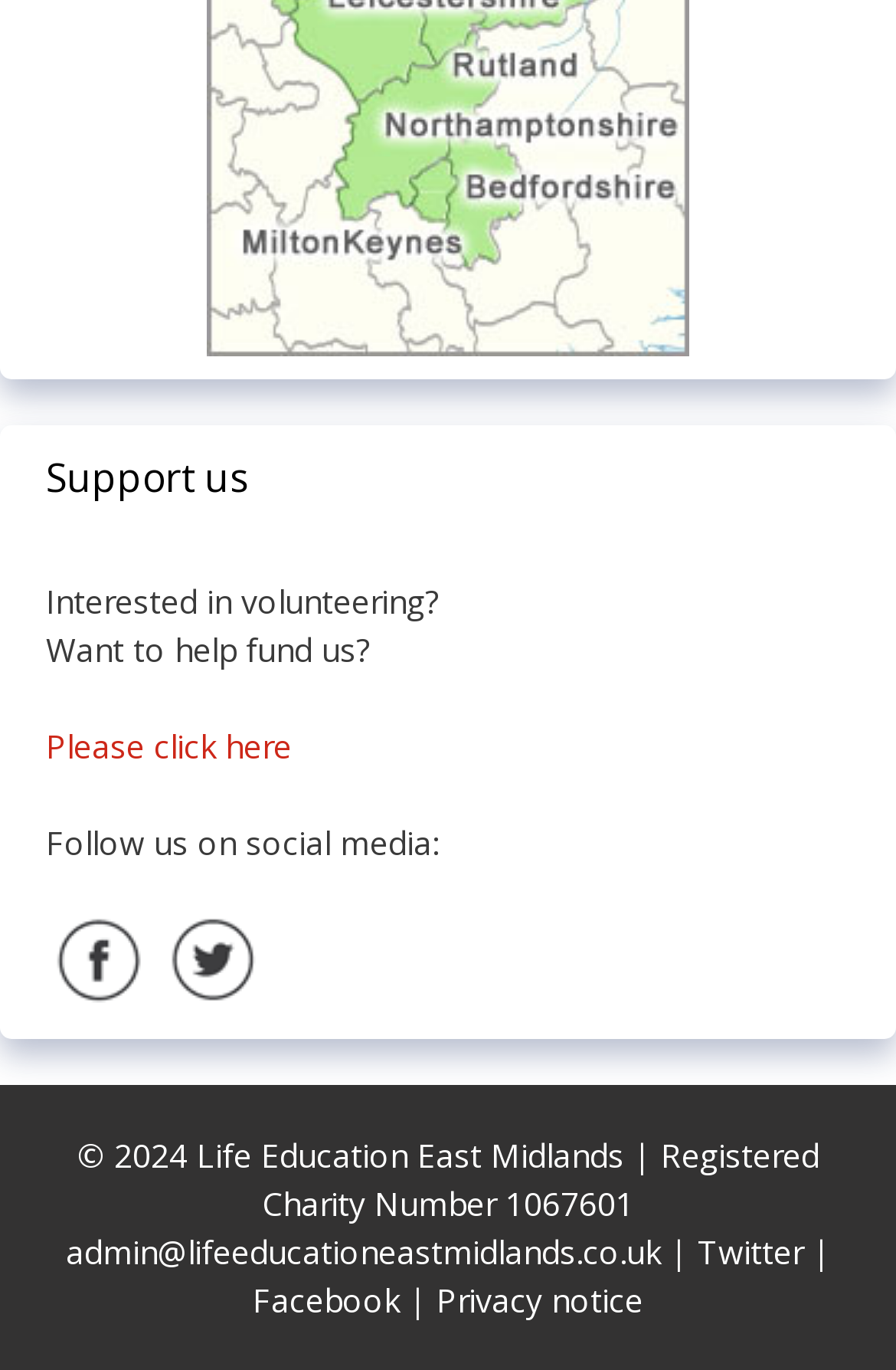How many social media platforms are mentioned?
Please look at the screenshot and answer in one word or a short phrase.

2